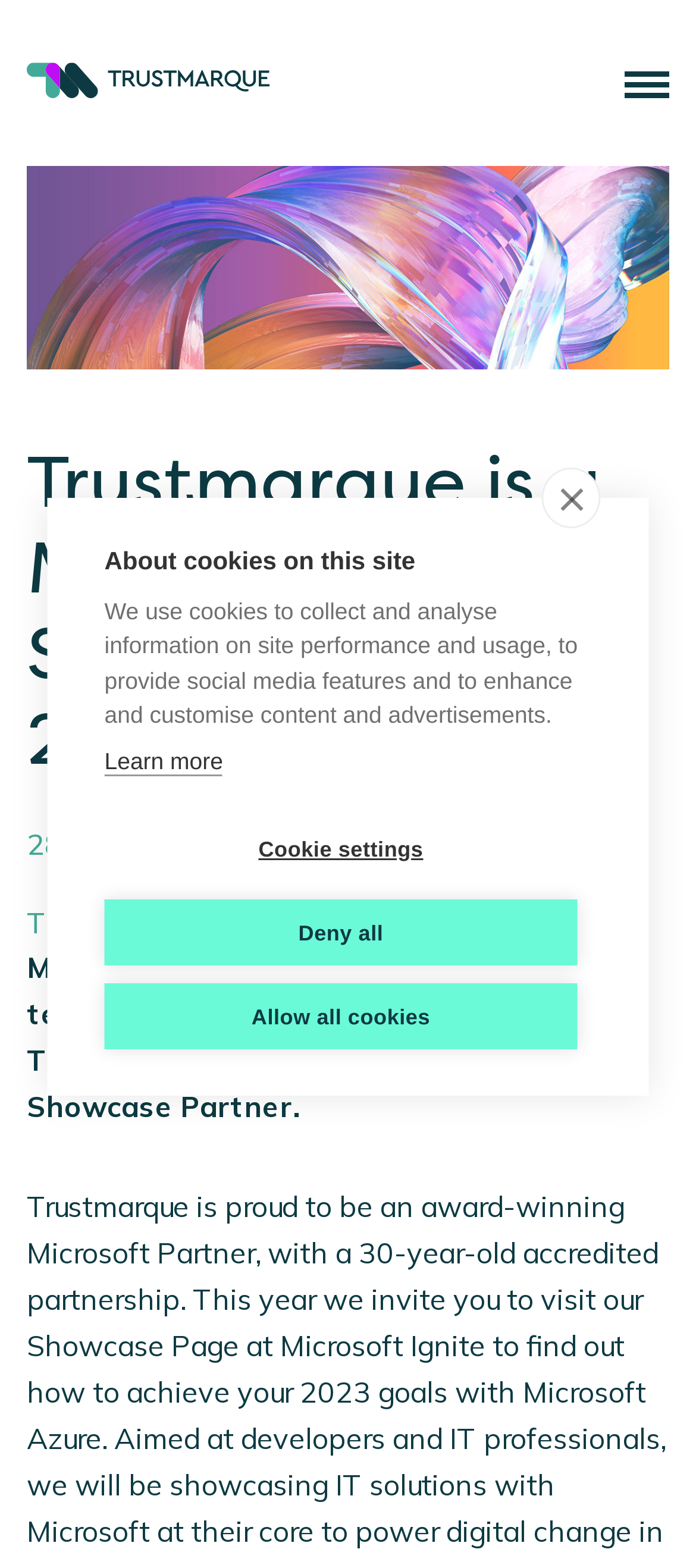Identify the coordinates of the bounding box for the element described below: "Allow all cookies". Return the coordinates as four float numbers between 0 and 1: [left, top, right, bottom].

[0.15, 0.627, 0.829, 0.669]